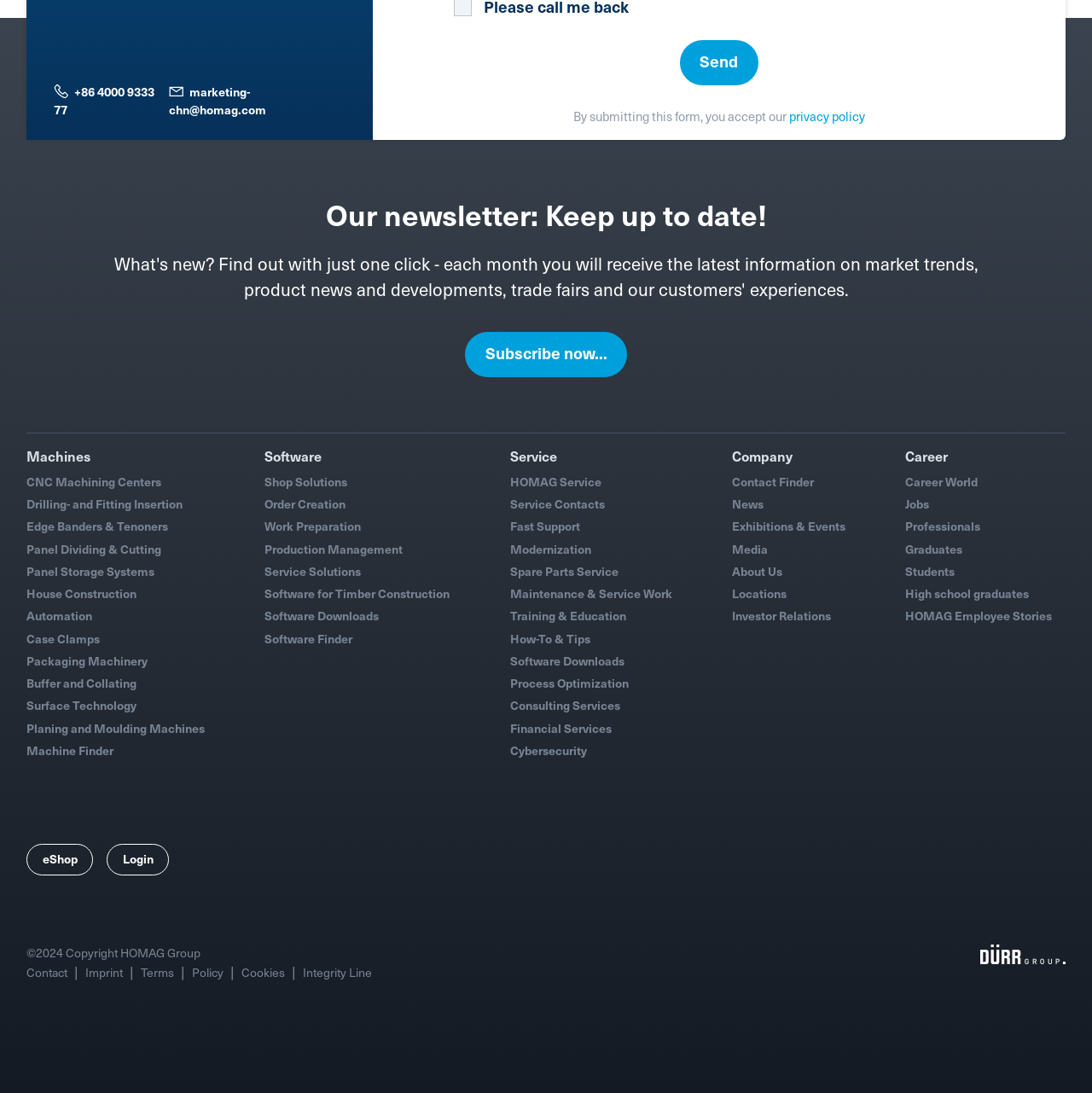Locate the bounding box coordinates of the UI element described by: "Software for Timber Construction". Provide the coordinates as four float numbers between 0 and 1, formatted as [left, top, right, bottom].

[0.242, 0.536, 0.412, 0.551]